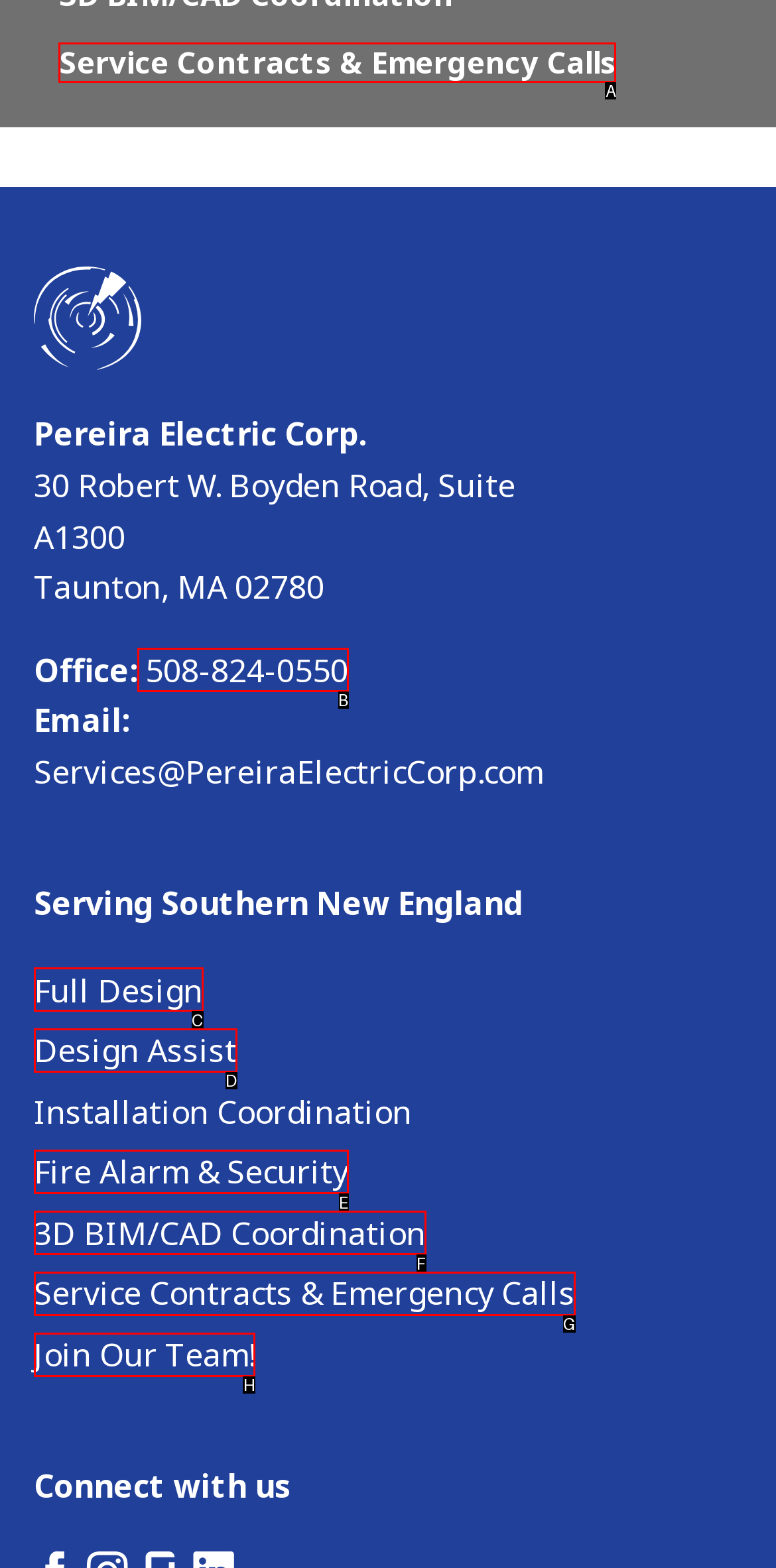From the available options, which lettered element should I click to complete this task: Explore job opportunities by clicking 'Join Our Team!'?

H